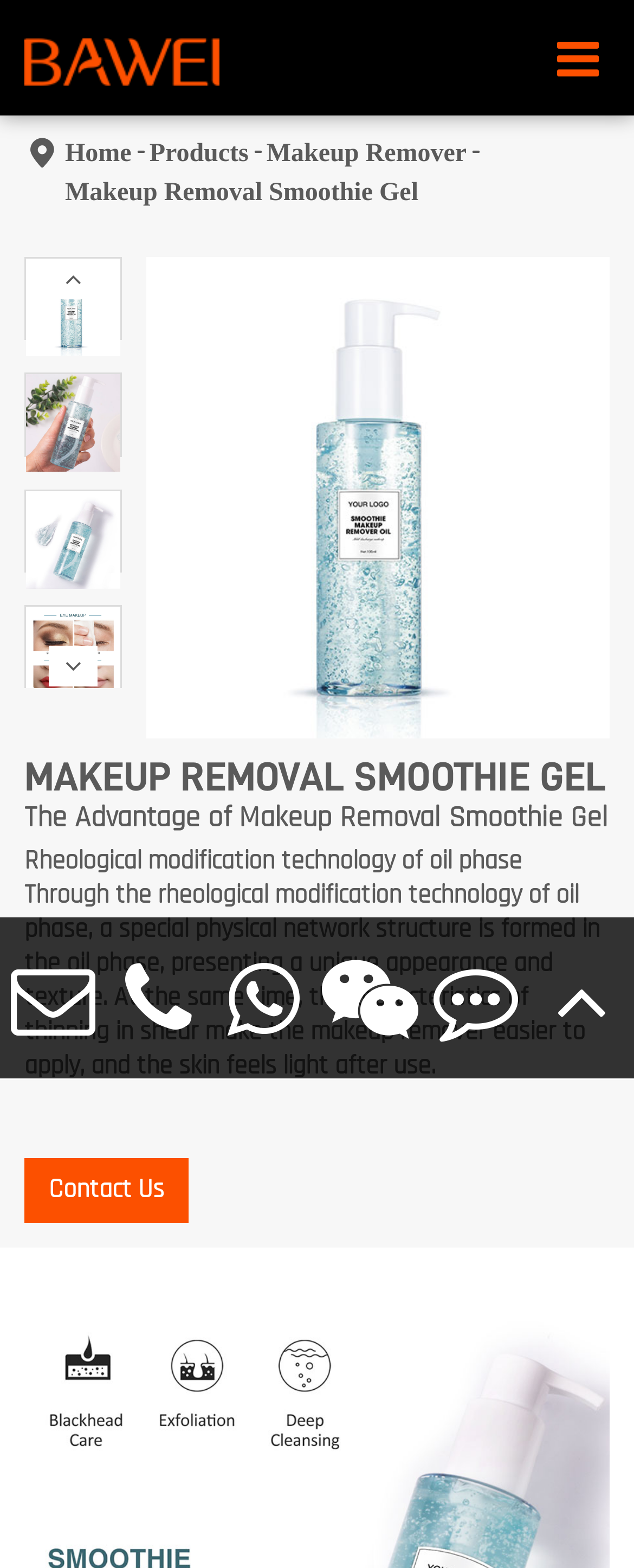Please identify the bounding box coordinates of the element's region that I should click in order to complete the following instruction: "Click on the 'Contact Us' link". The bounding box coordinates consist of four float numbers between 0 and 1, i.e., [left, top, right, bottom].

[0.038, 0.738, 0.297, 0.78]